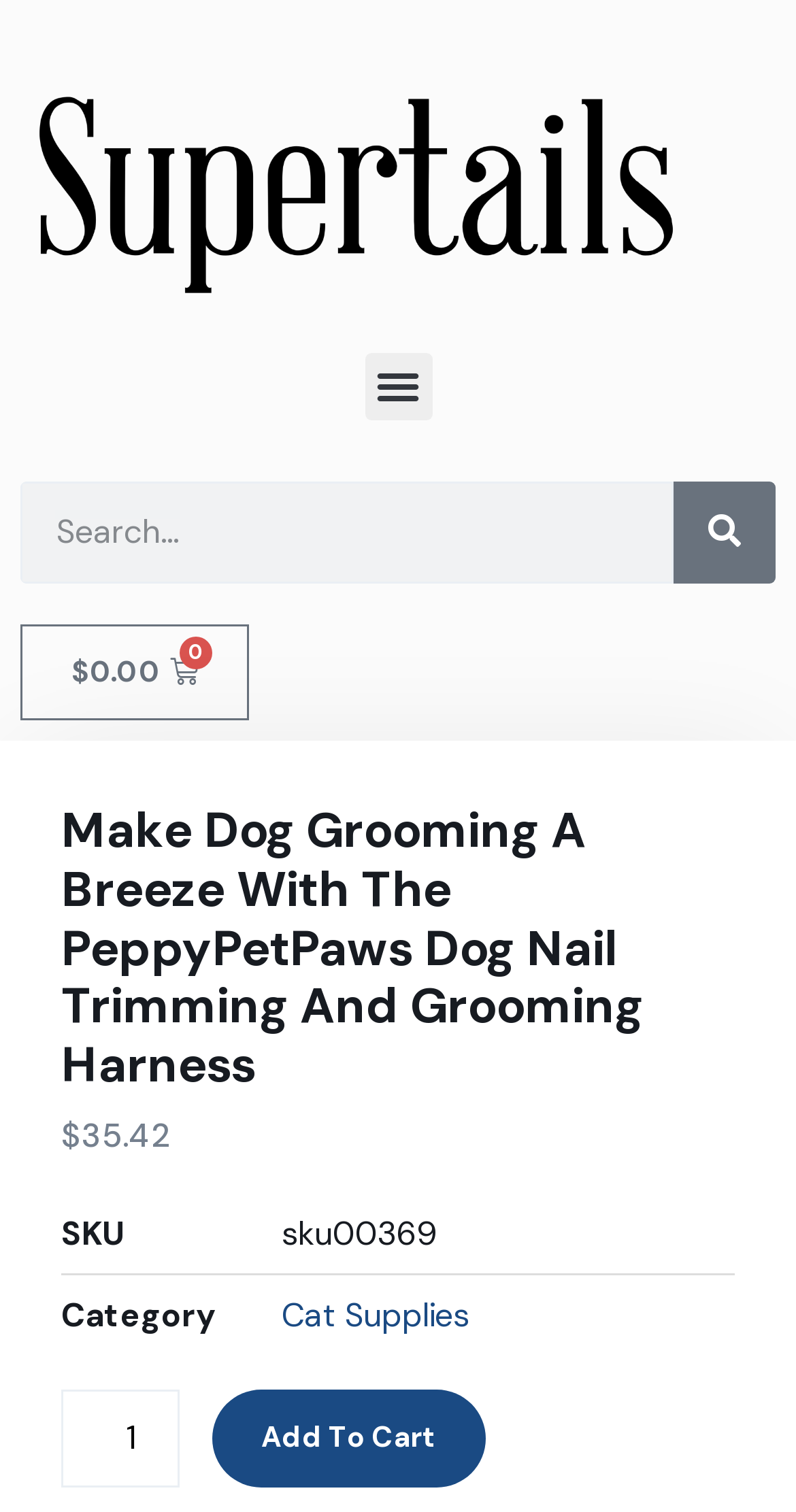Show the bounding box coordinates for the HTML element described as: "aria-label="Foxy's profile, latest poster"".

None